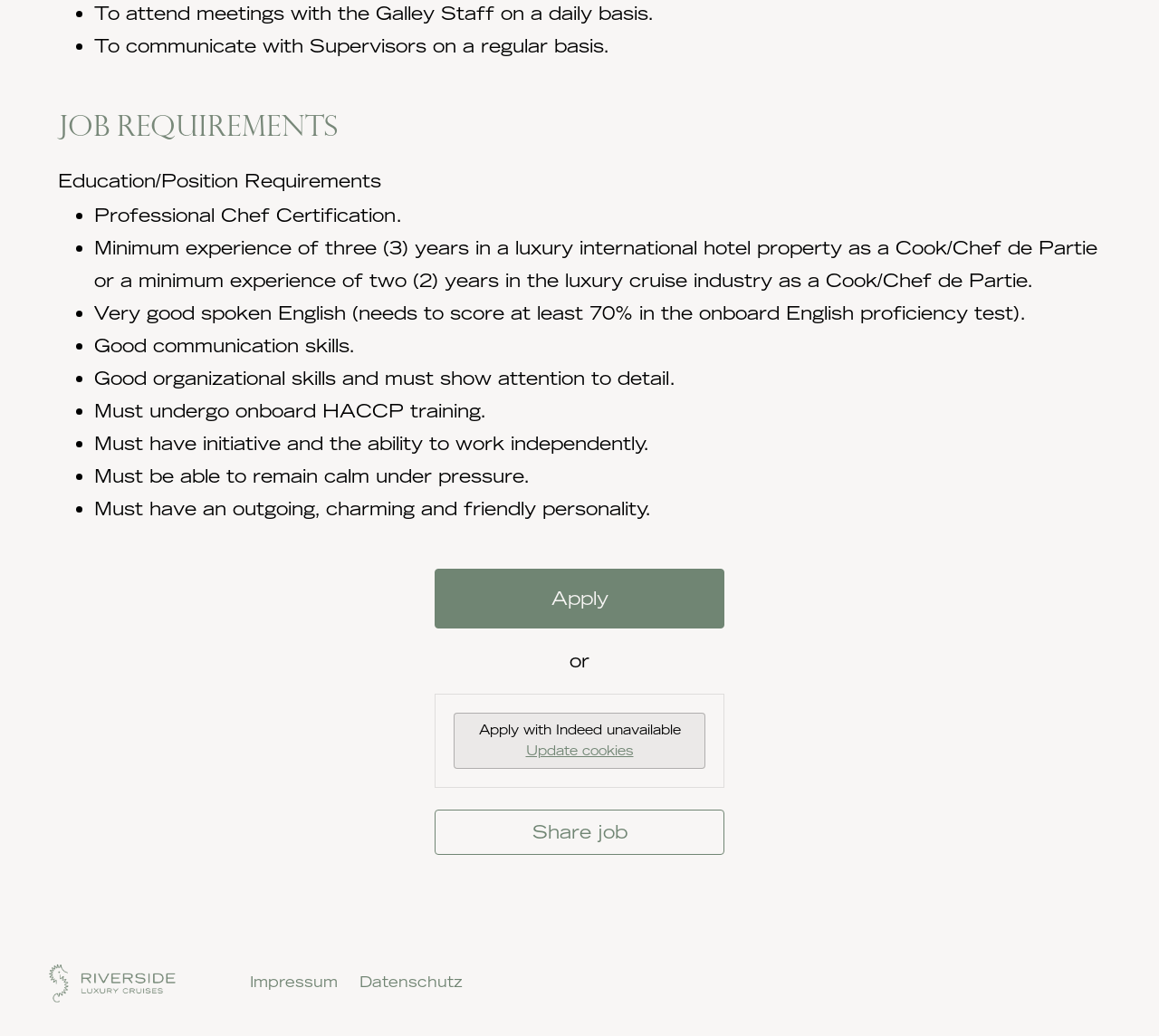Provide your answer to the question using just one word or phrase: What is the purpose of the 'Update cookies' button?

To update cookies